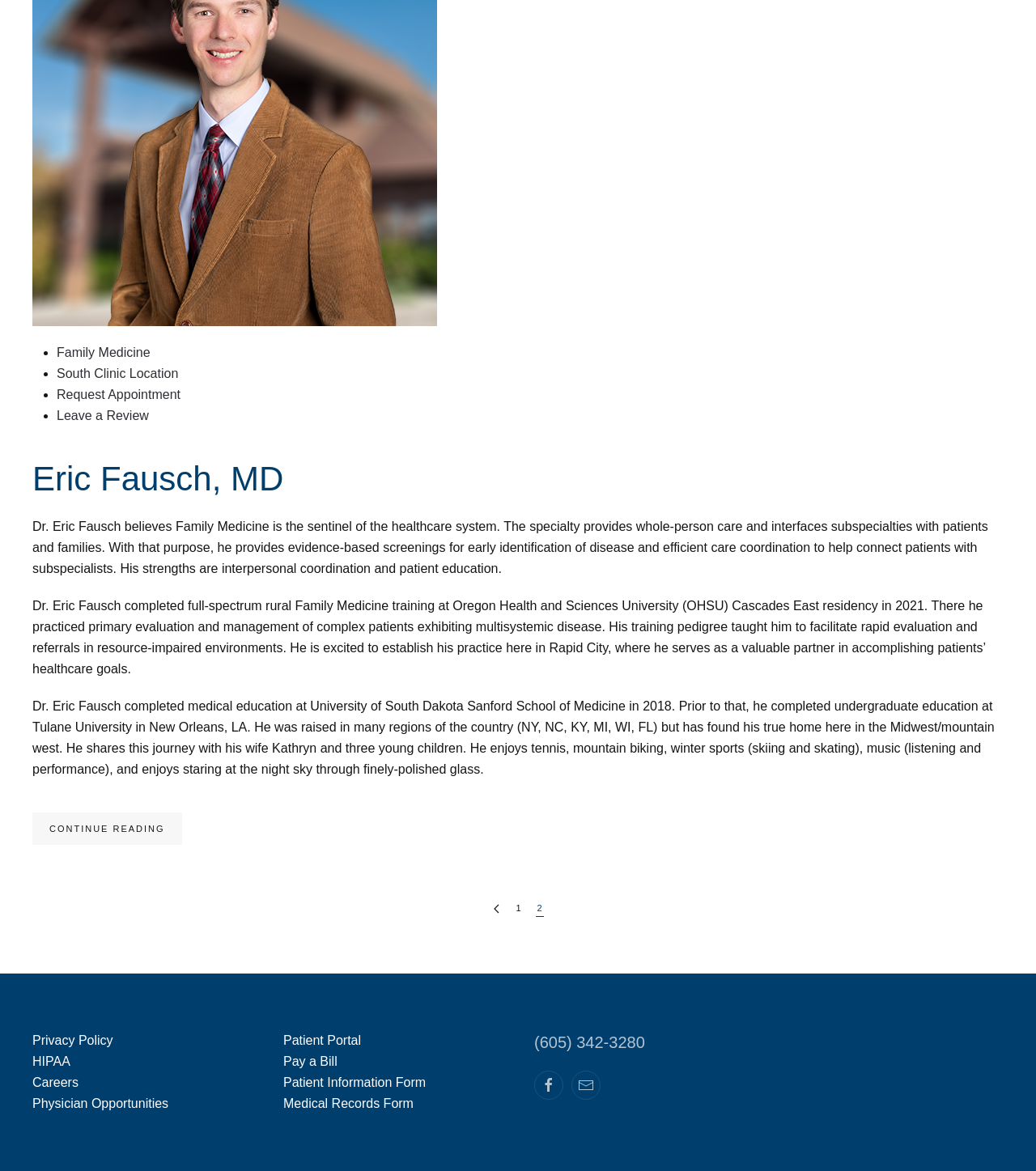Answer the question with a brief word or phrase:
Where did Dr. Eric Fausch complete his medical education?

University of South Dakota Sanford School of Medicine